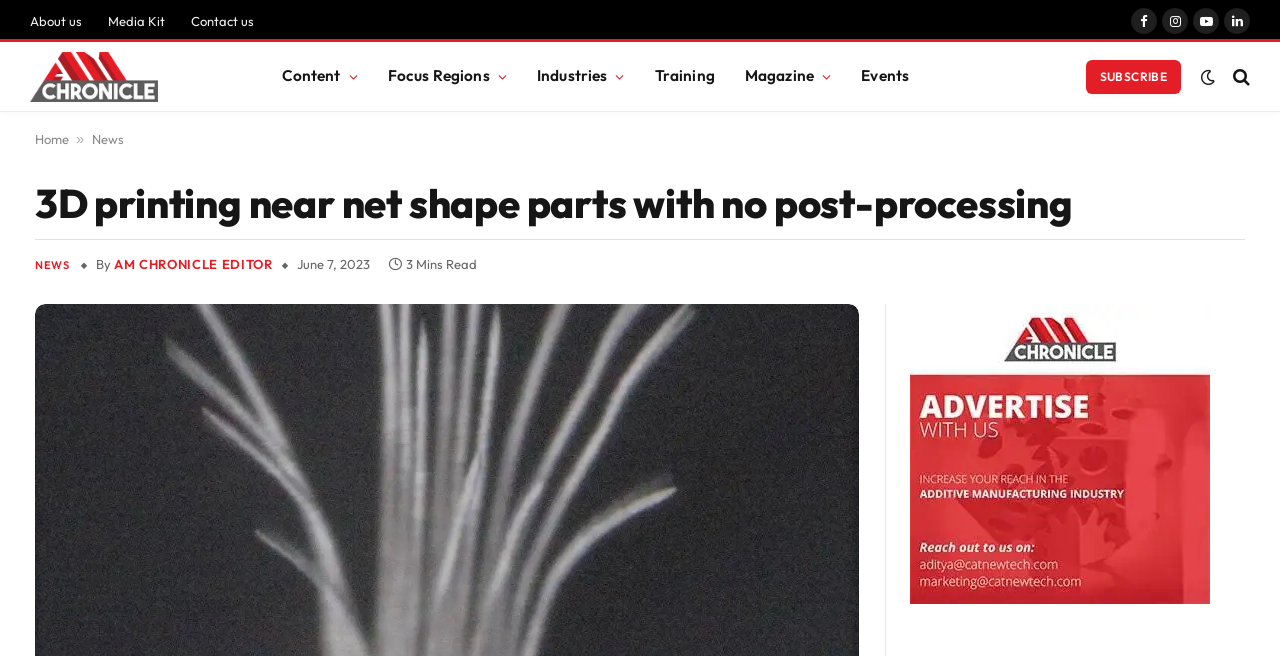Who is the author of the news article?
Give a single word or phrase answer based on the content of the image.

AM CHRONICLE EDITOR